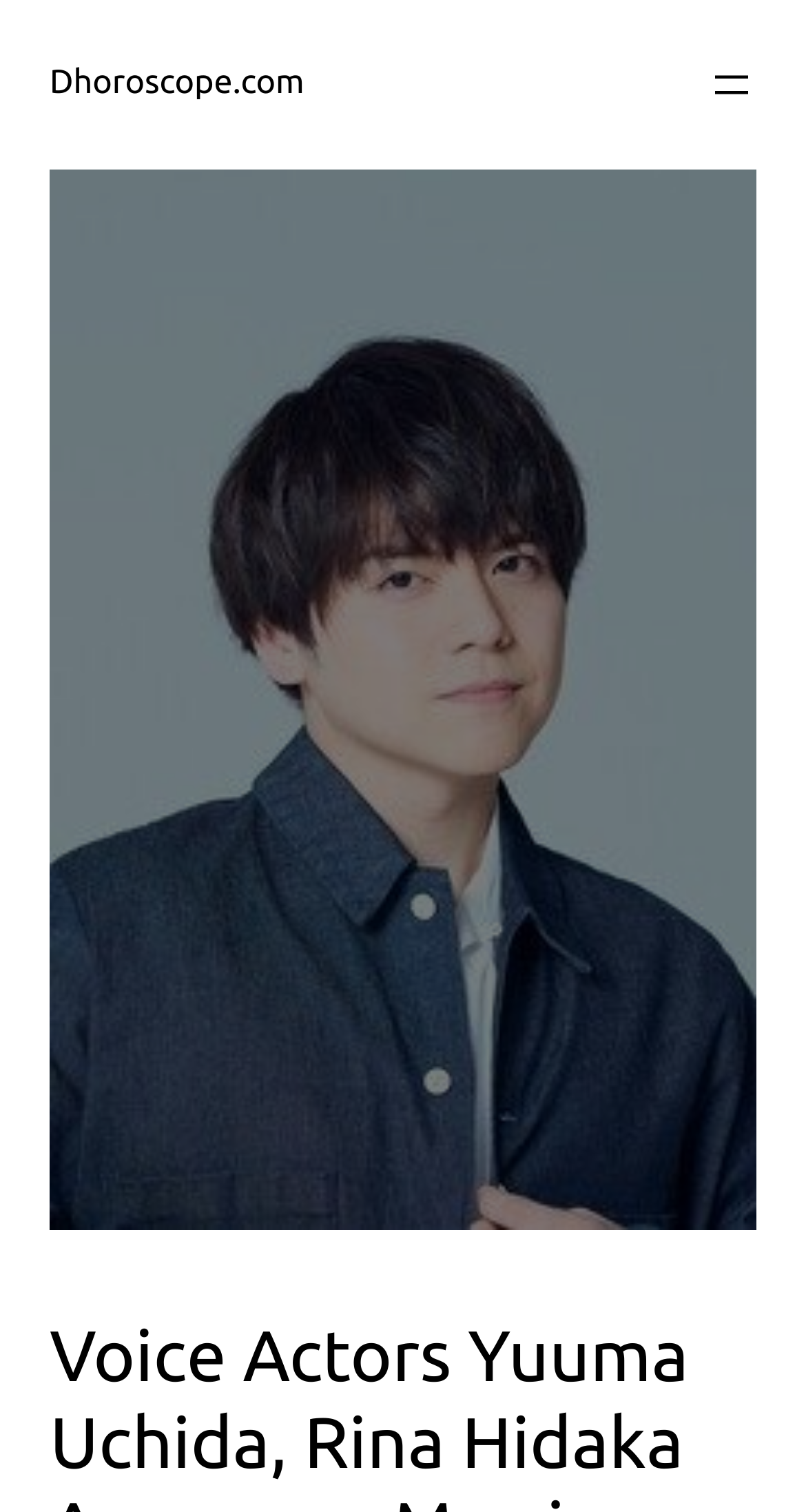Given the element description, predict the bounding box coordinates in the format (top-left x, top-left y, bottom-right x, bottom-right y). Make sure all values are between 0 and 1. Here is the element description: Dhoroscope.com

[0.062, 0.043, 0.378, 0.068]